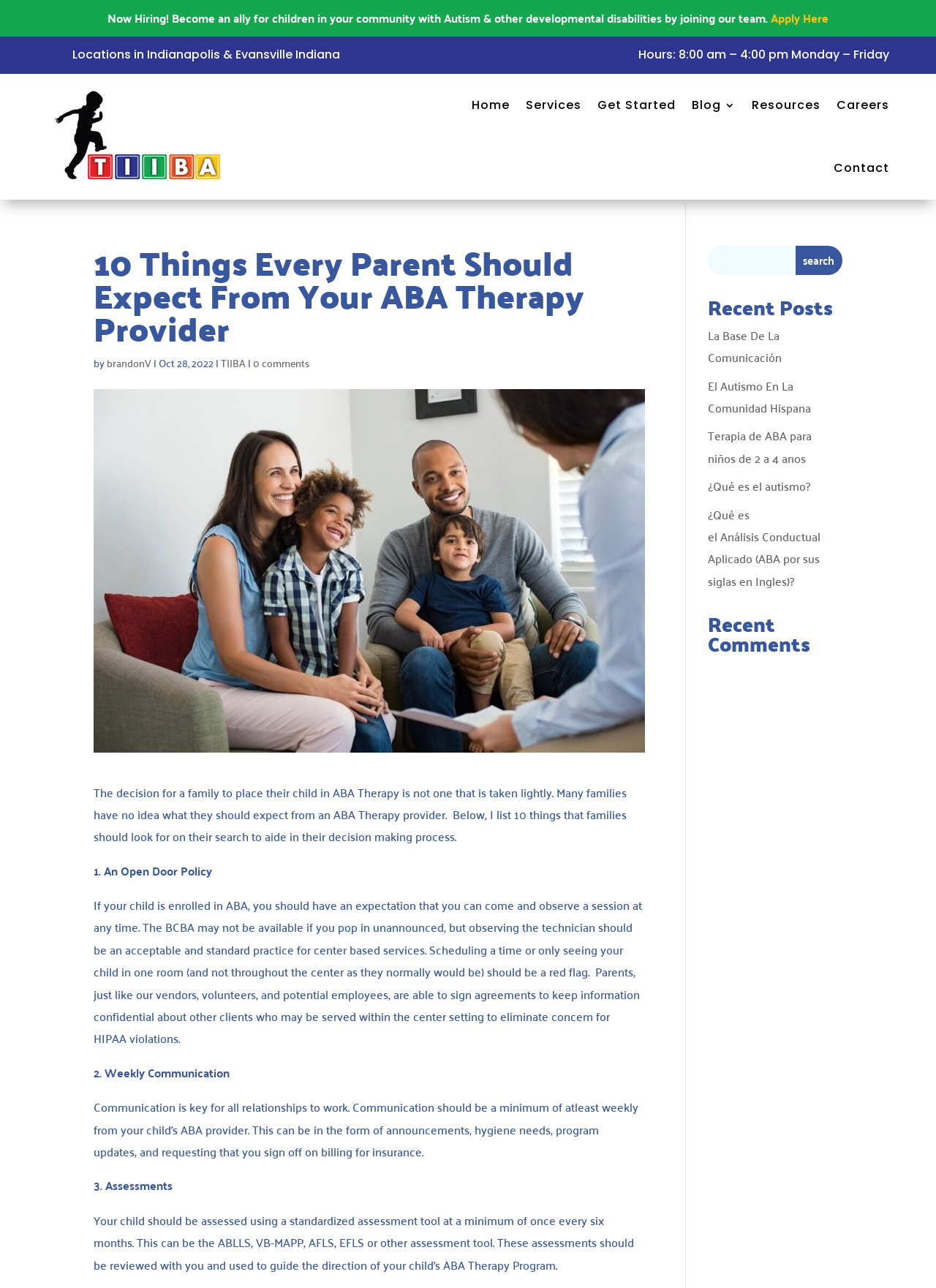Find the headline of the webpage and generate its text content.

10 Things Every Parent Should Expect From Your ABA Therapy Provider